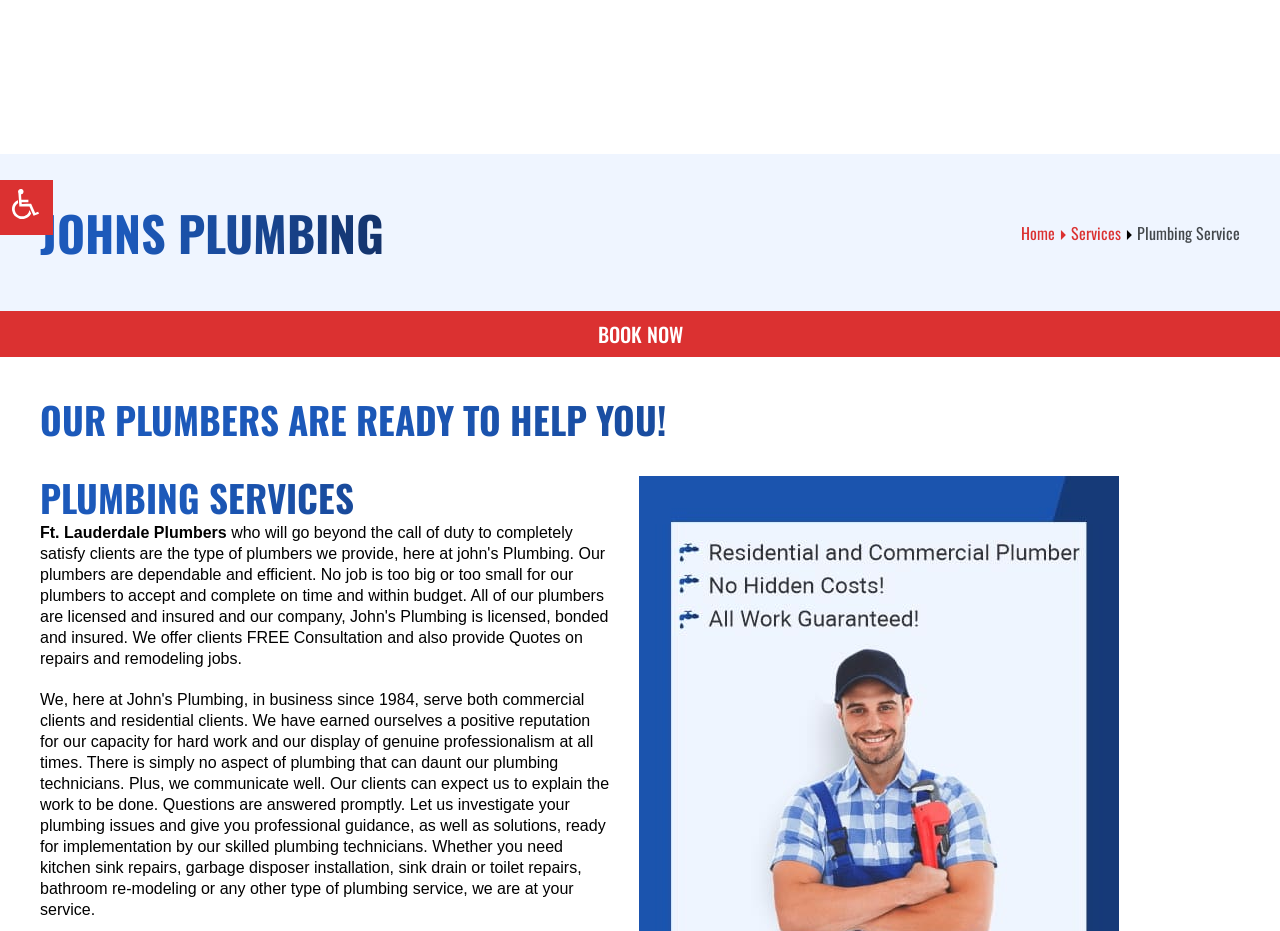How can I schedule an appointment?
Please provide a single word or phrase as the answer based on the screenshot.

BOOK NOW